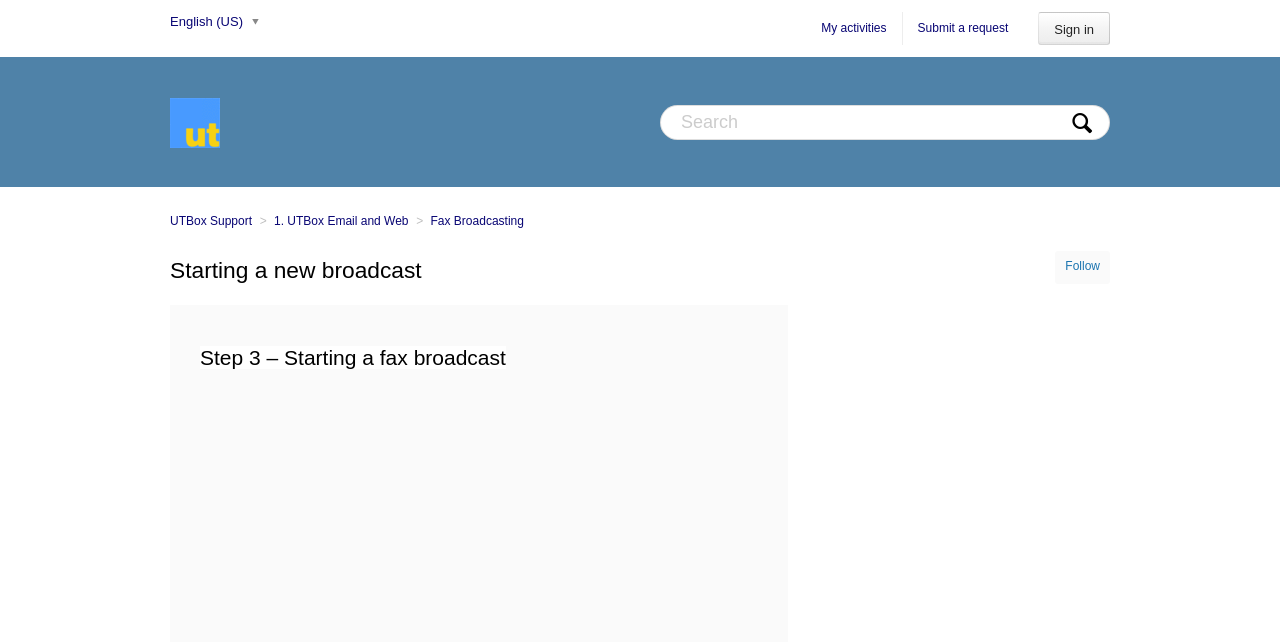Locate the UI element that matches the description alt="Review Pronto" title="Review Pronto" in the webpage screenshot. Return the bounding box coordinates in the format (top-left x, top-left y, bottom-right x, bottom-right y), with values ranging from 0 to 1.

None